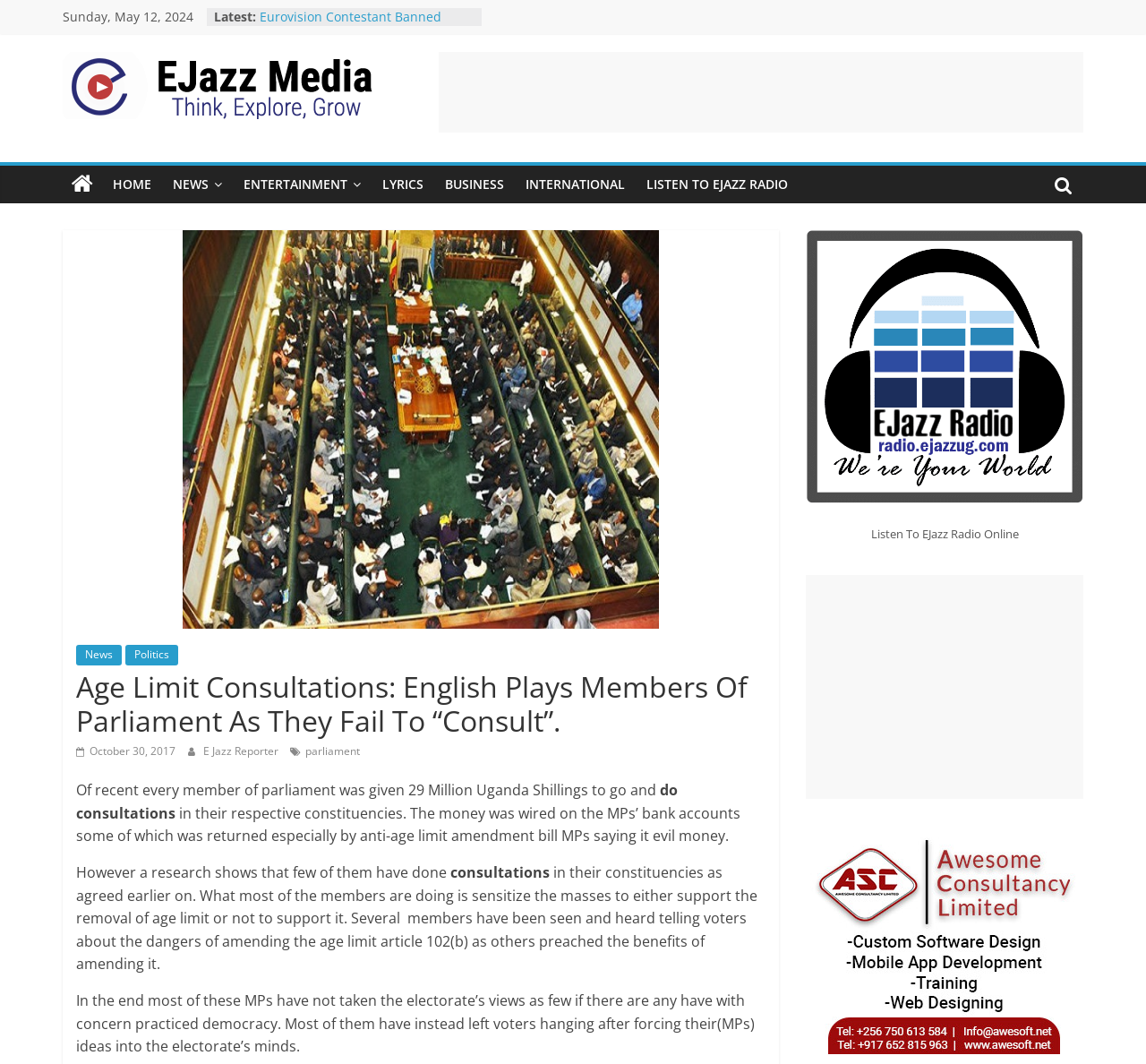How many paragraphs are there in the main article?
Kindly give a detailed and elaborate answer to the question.

I counted the number of paragraphs in the main article by looking at the static text elements that form the paragraphs. There are 5 paragraphs in total.